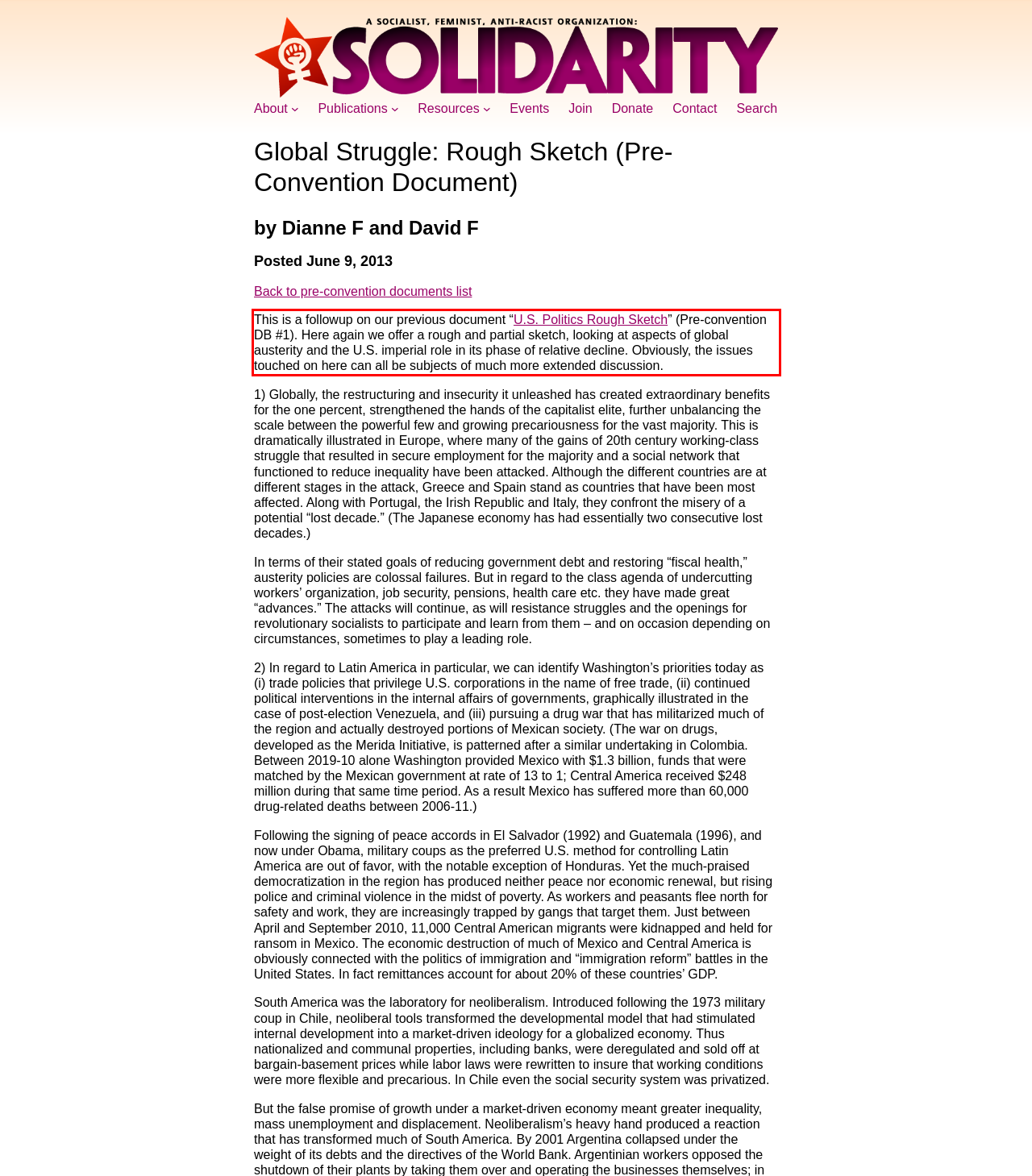You are given a webpage screenshot with a red bounding box around a UI element. Extract and generate the text inside this red bounding box.

This is a followup on our previous document “U.S. Politics Rough Sketch” (Pre-convention DB #1). Here again we offer a rough and partial sketch, looking at aspects of global austerity and the U.S. imperial role in its phase of relative decline. Obviously, the issues touched on here can all be subjects of much more extended discussion.